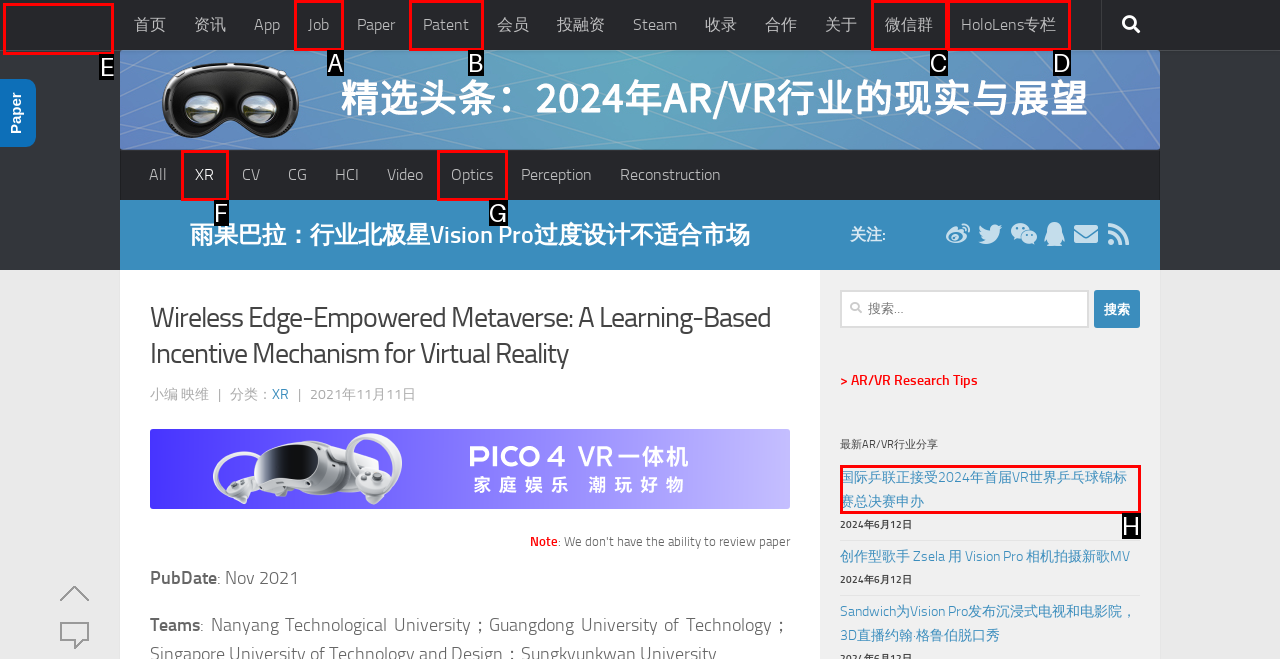Determine the letter of the UI element that will complete the task: click the '跳至内容' link
Reply with the corresponding letter.

E